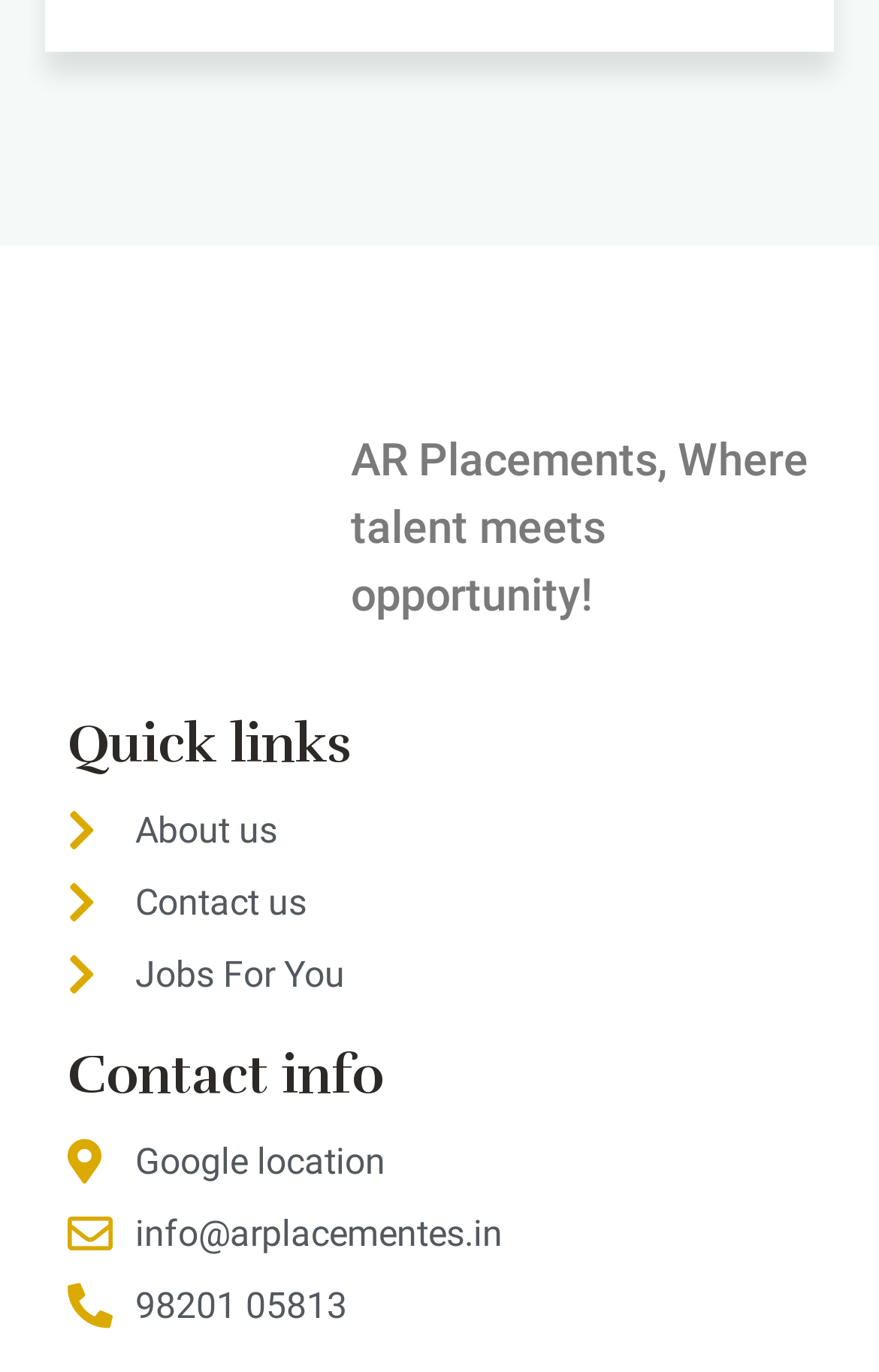How many ways are there to contact AR Placements?
Please use the image to provide a one-word or short phrase answer.

4